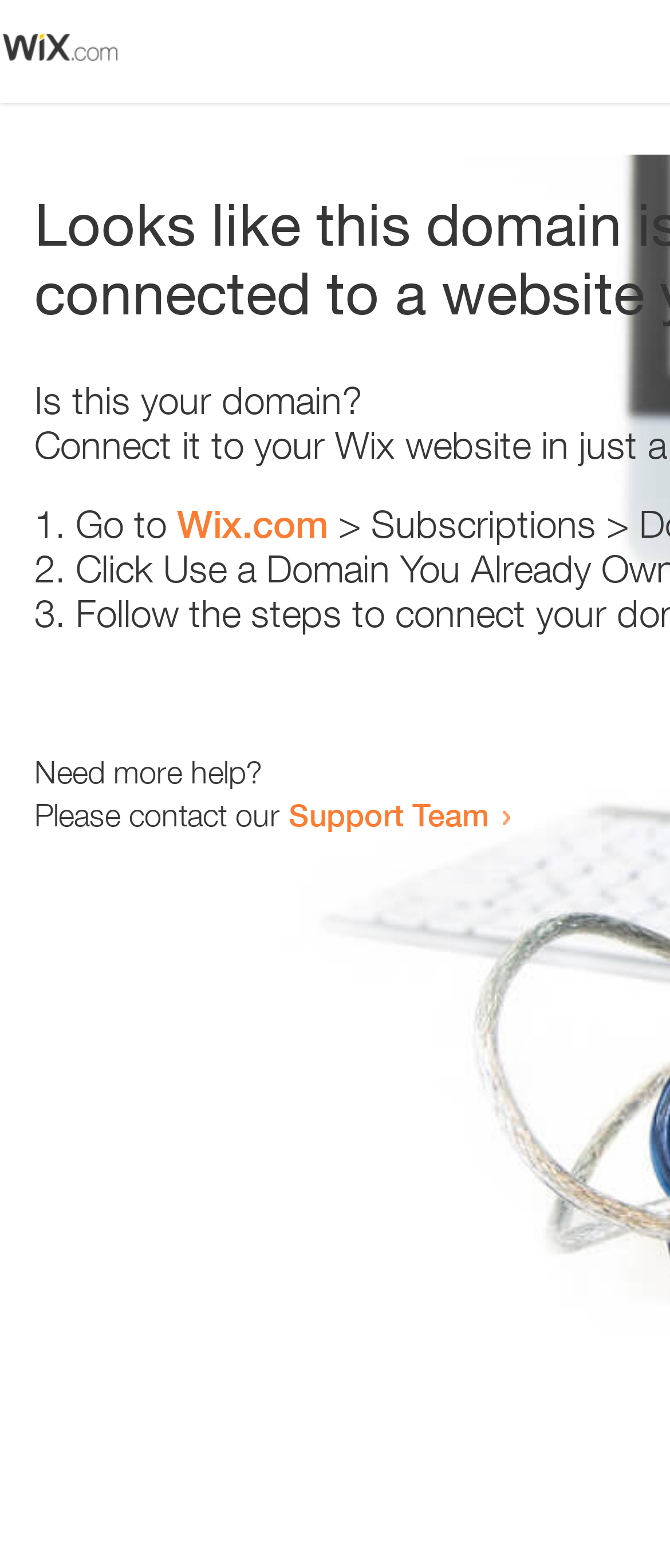Please find the bounding box for the UI element described by: "Wix.com".

[0.264, 0.32, 0.49, 0.348]